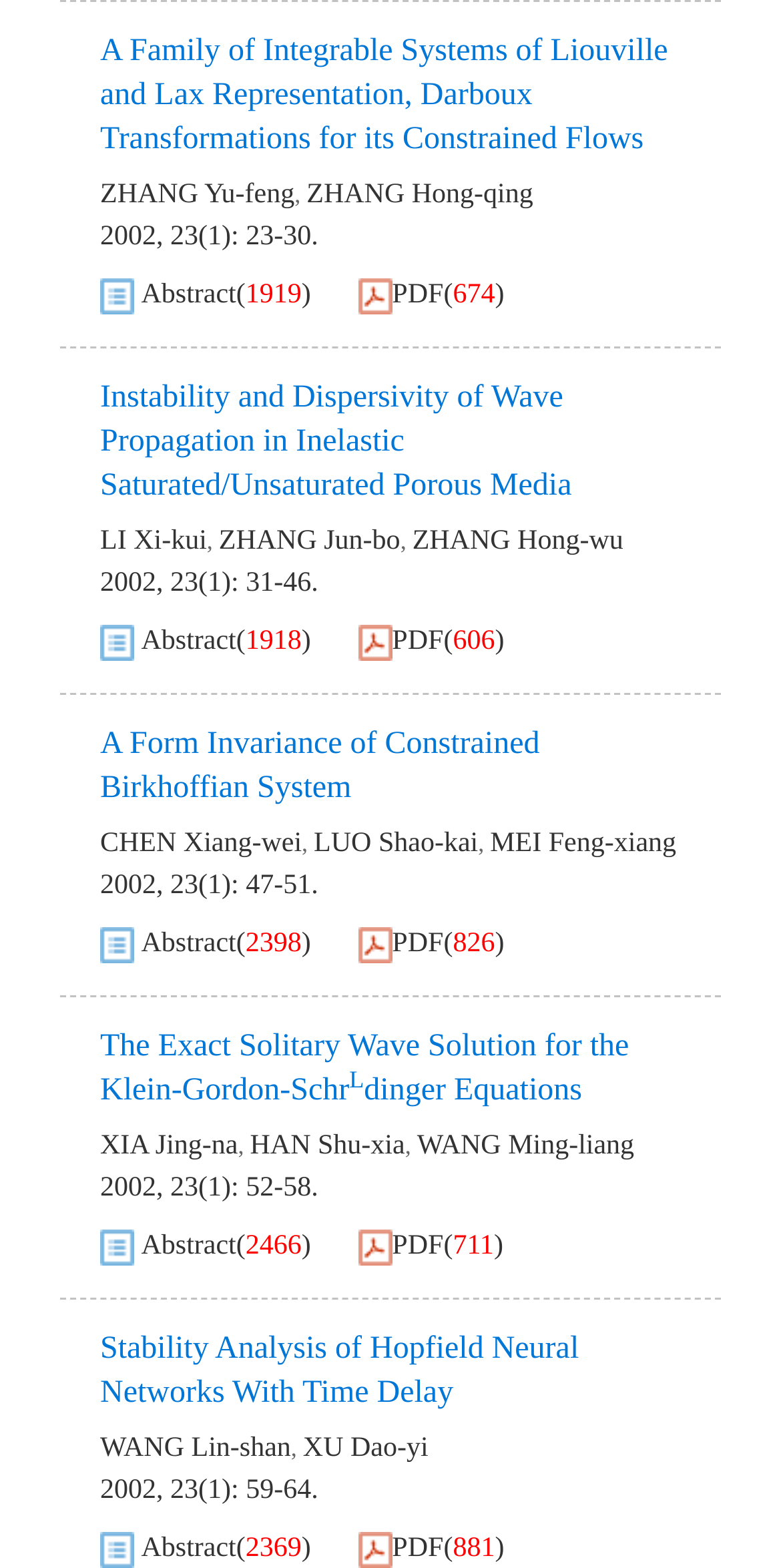Provide the bounding box coordinates of the section that needs to be clicked to accomplish the following instruction: "View the abstract of 'Stability Analysis of Hopfield Neural Networks With Time Delay'."

[0.181, 0.783, 0.302, 0.808]